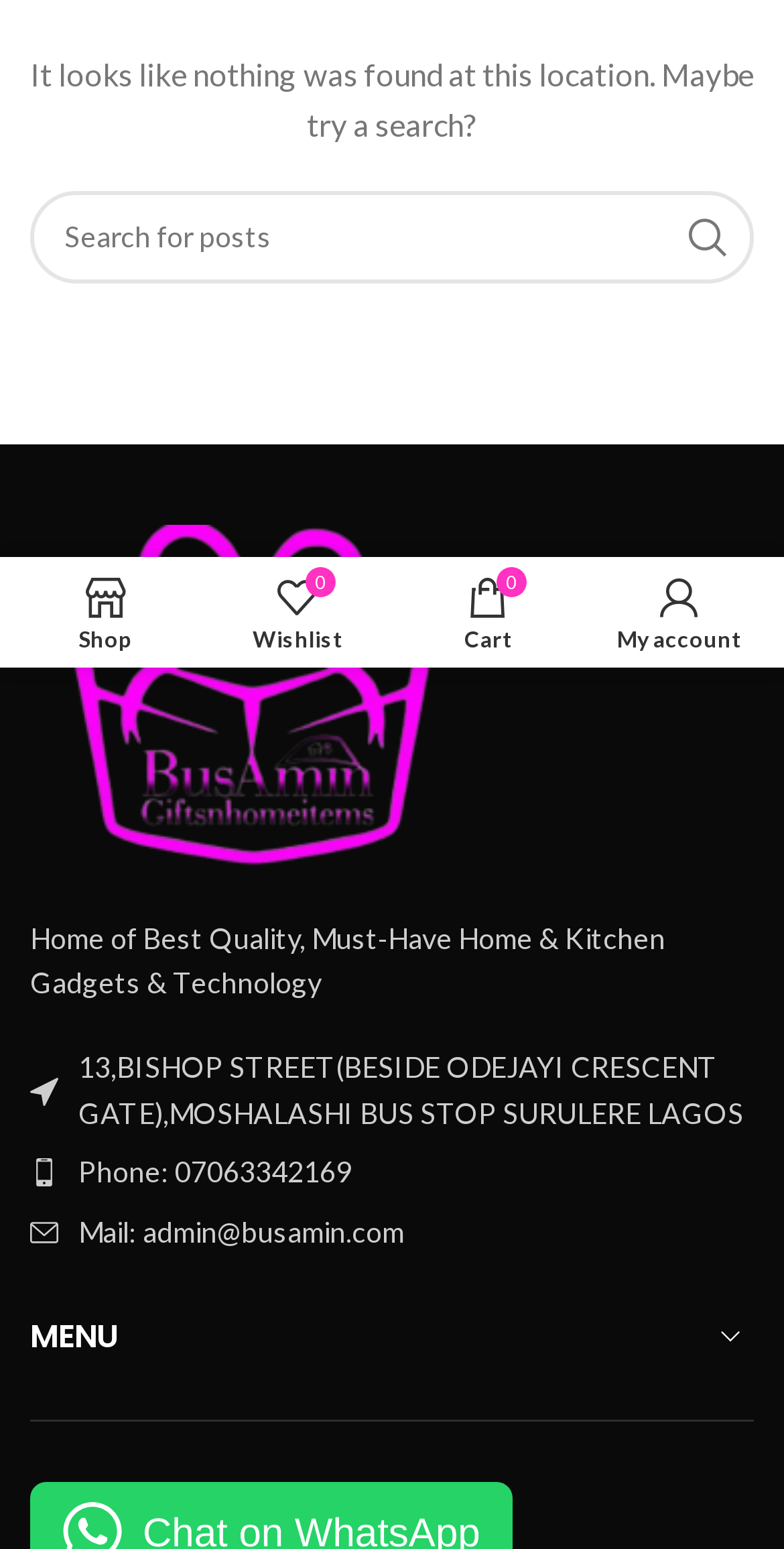Provide the bounding box coordinates of the HTML element described by the text: "Shop".

[0.013, 0.366, 0.256, 0.424]